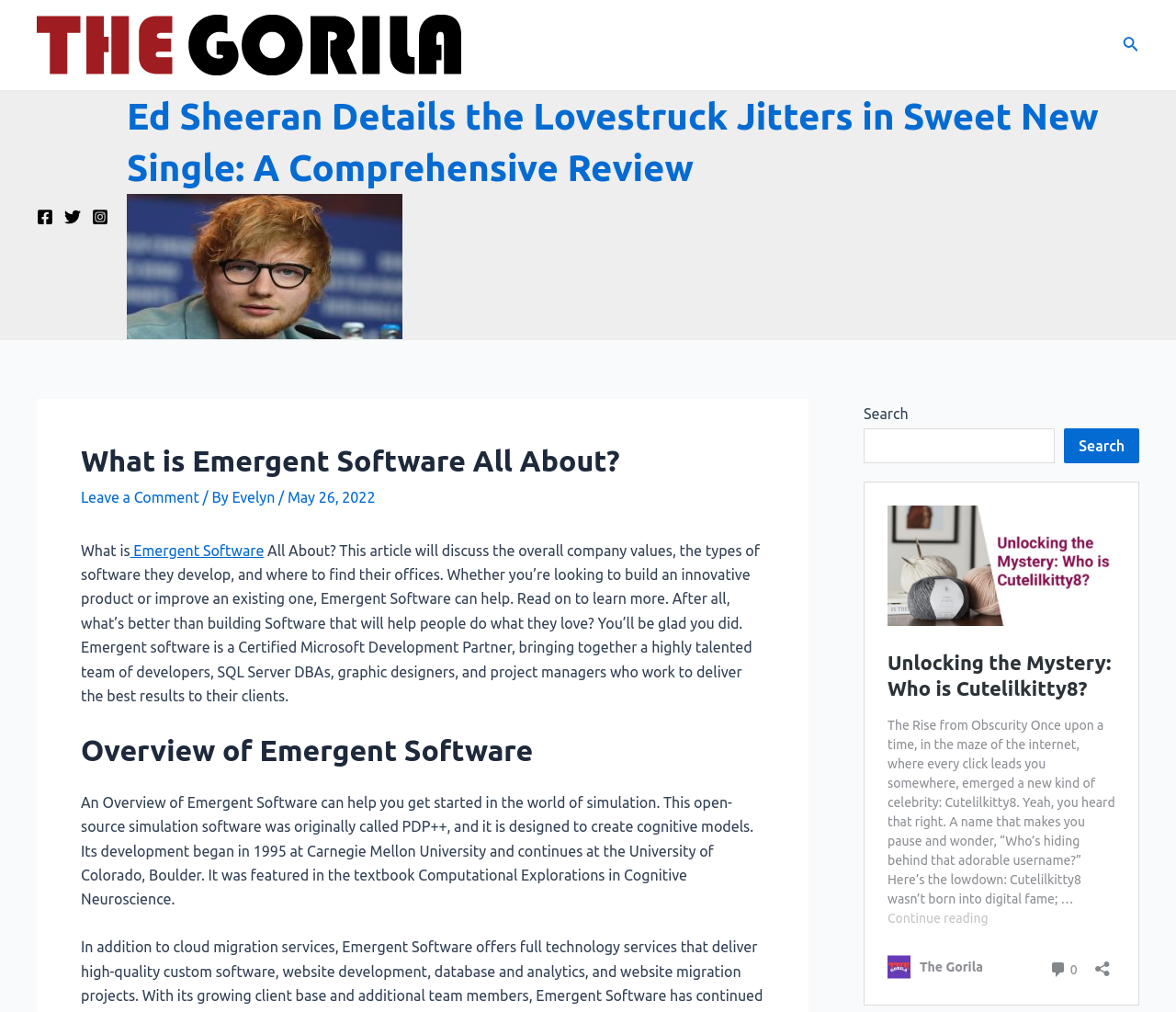What is the name of the author of the article?
Refer to the image and respond with a one-word or short-phrase answer.

Evelyn